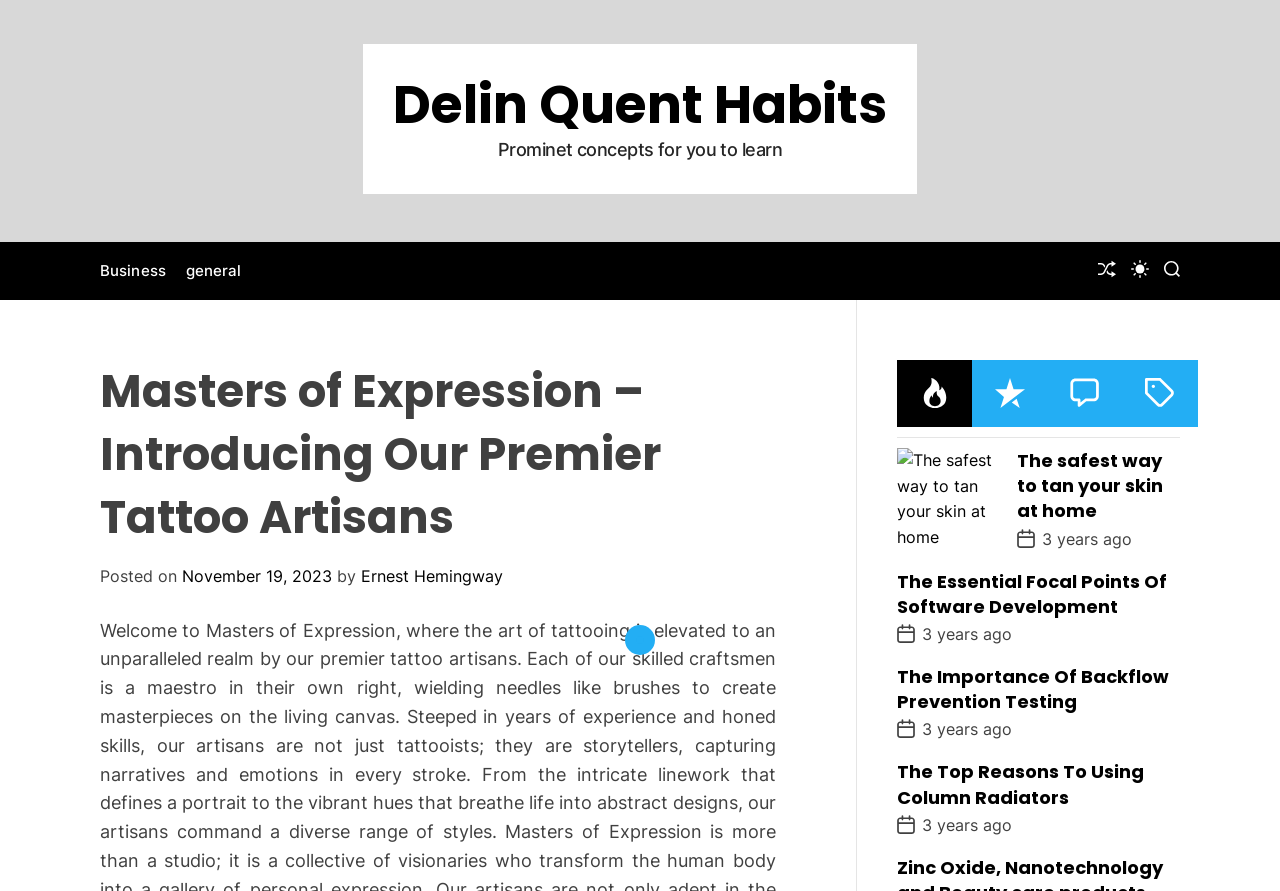Could you locate the bounding box coordinates for the section that should be clicked to accomplish this task: "Search for something".

[0.909, 0.291, 0.922, 0.317]